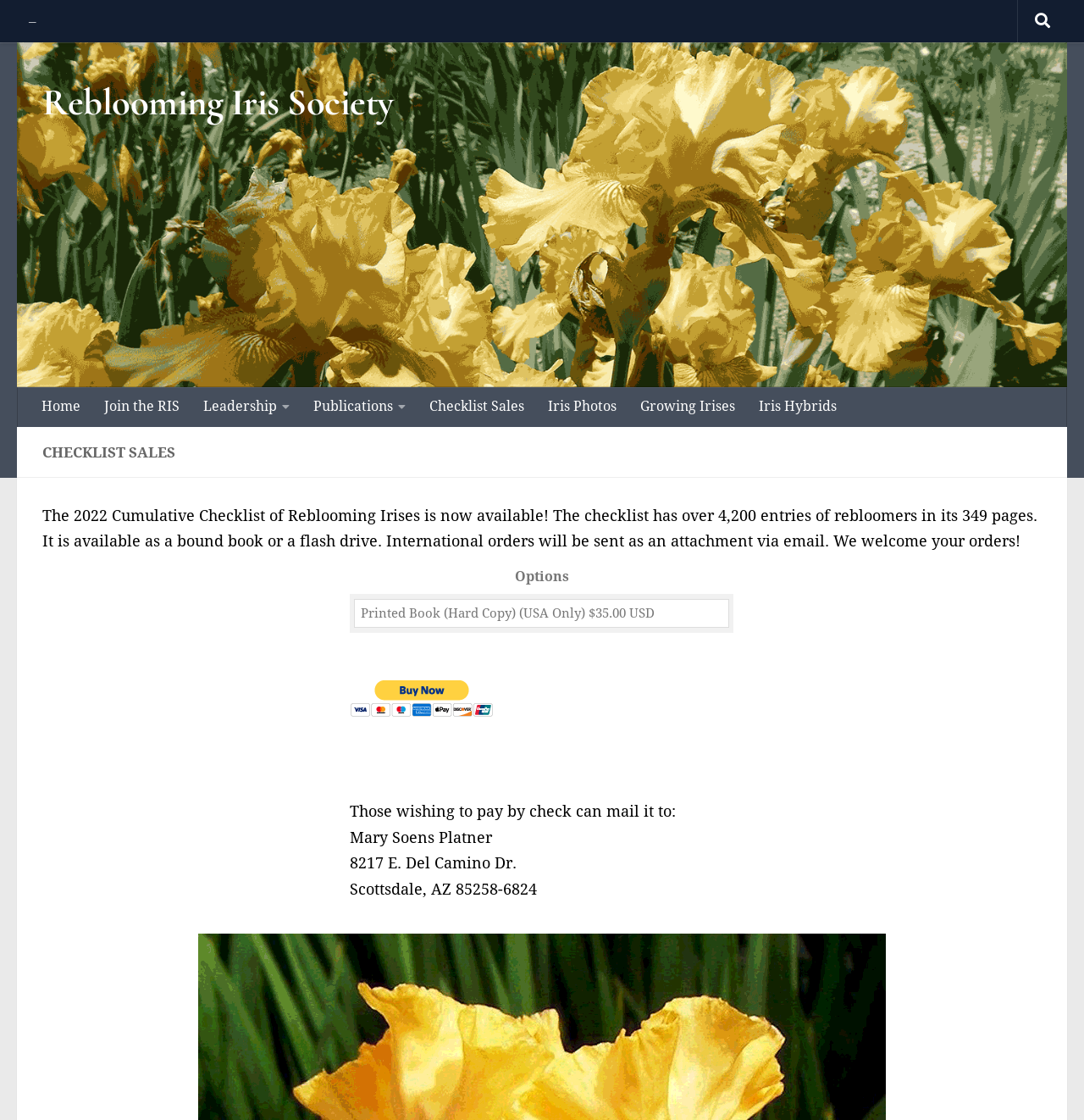Find the bounding box coordinates of the clickable element required to execute the following instruction: "Click the 'Skip to content' link". Provide the coordinates as four float numbers between 0 and 1, i.e., [left, top, right, bottom].

[0.003, 0.003, 0.139, 0.04]